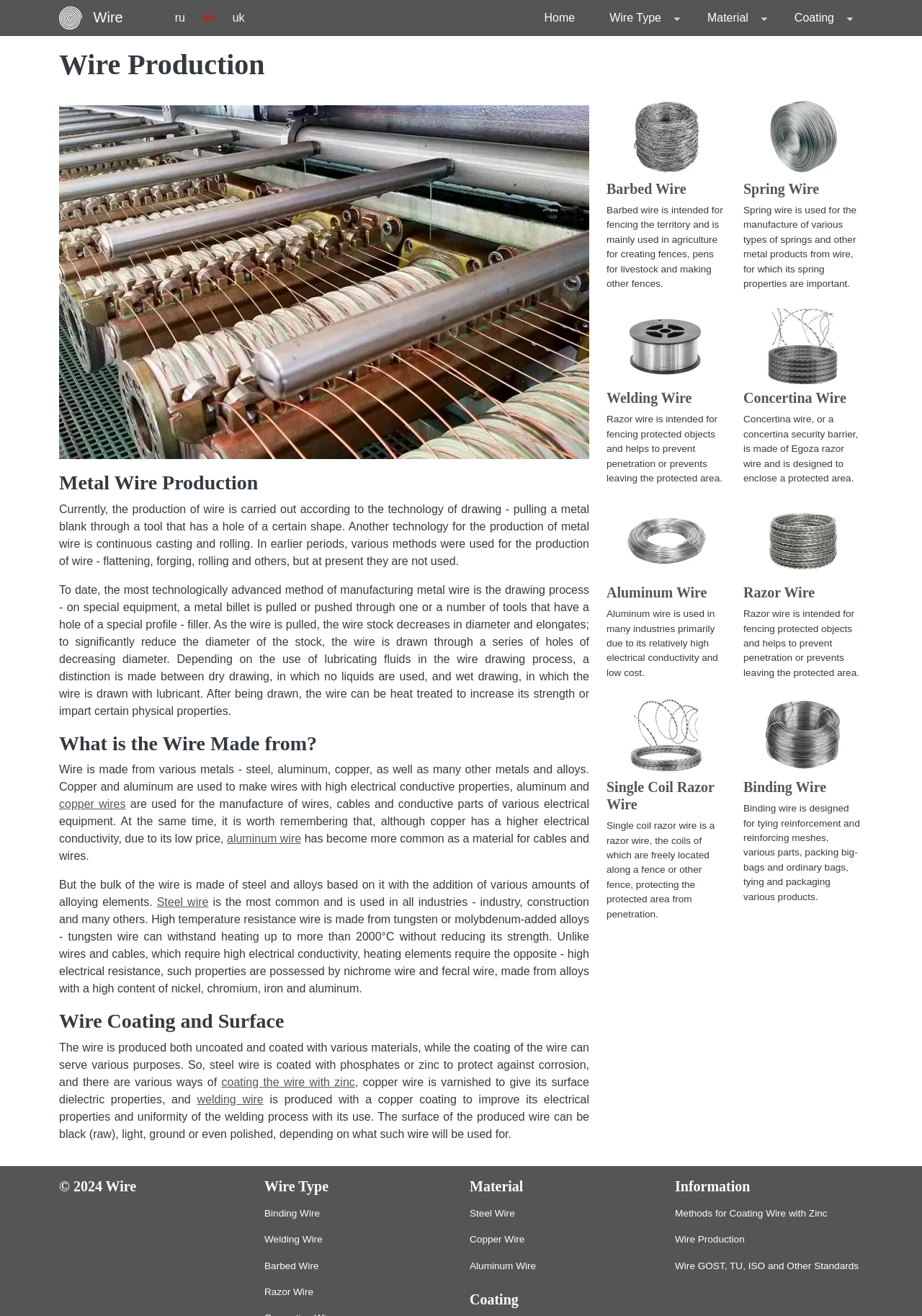Determine the bounding box coordinates for the region that must be clicked to execute the following instruction: "Click on the 'Aluminum Wire' link".

[0.658, 0.378, 0.788, 0.444]